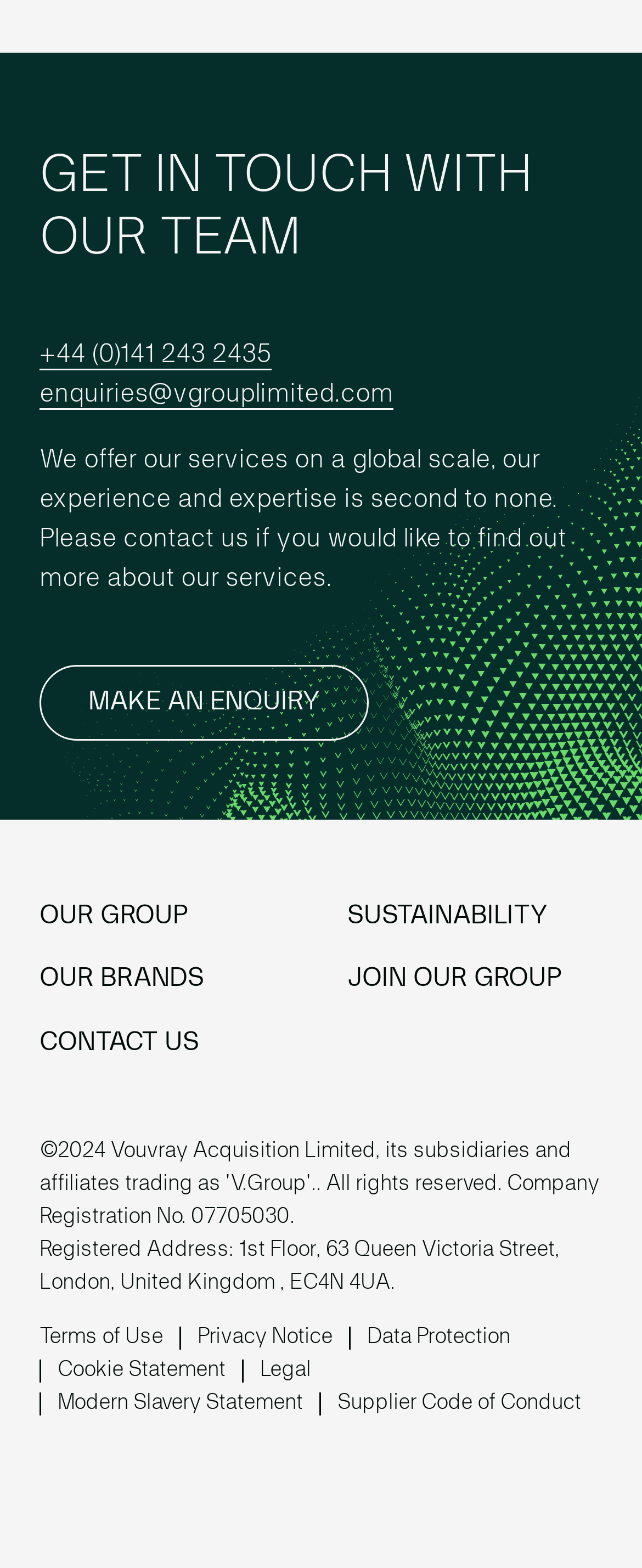What is the registered address of the company?
Please provide a detailed answer to the question.

I found the registered address by looking at the StaticText element with the text 'Registered Address: 1st Floor, 63 Queen Victoria Street, London, United Kingdom, EC4N 4UA' which is located near the bottom of the webpage.